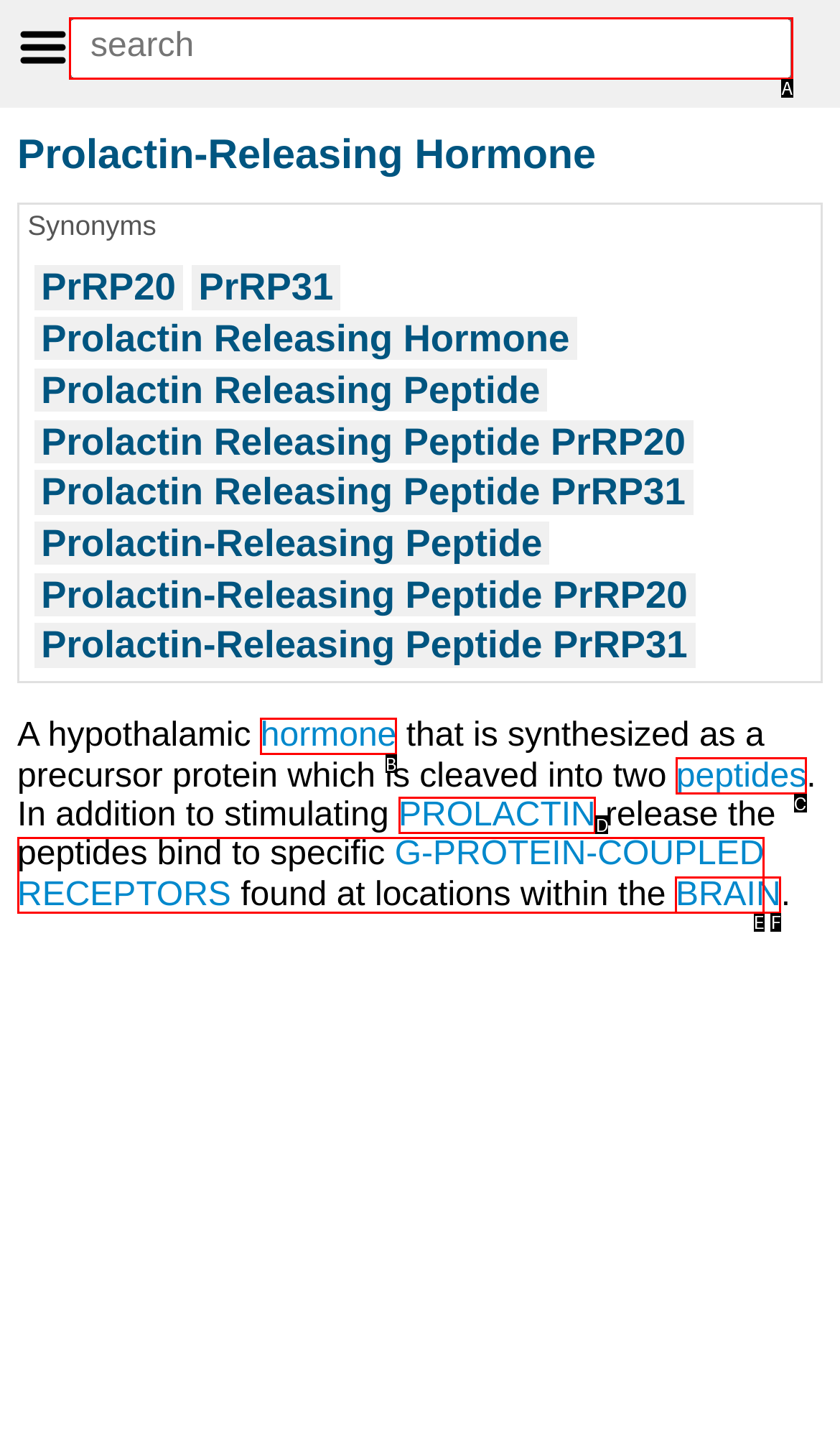Which HTML element matches the description: Live Stream Top Tier Girls the best? Answer directly with the letter of the chosen option.

None